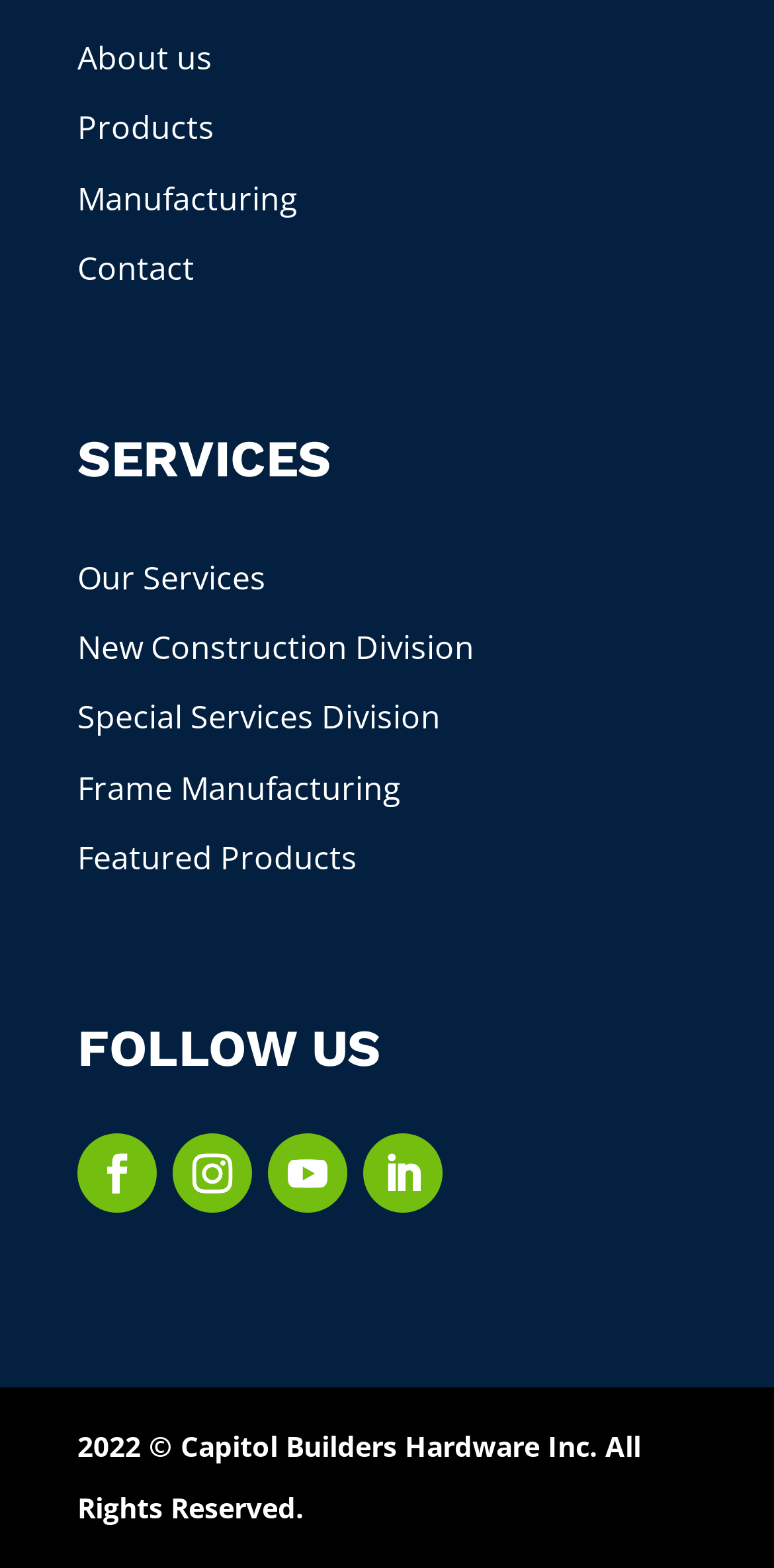Specify the bounding box coordinates (top-left x, top-left y, bottom-right x, bottom-right y) of the UI element in the screenshot that matches this description: New Construction Division

[0.1, 0.399, 0.613, 0.427]